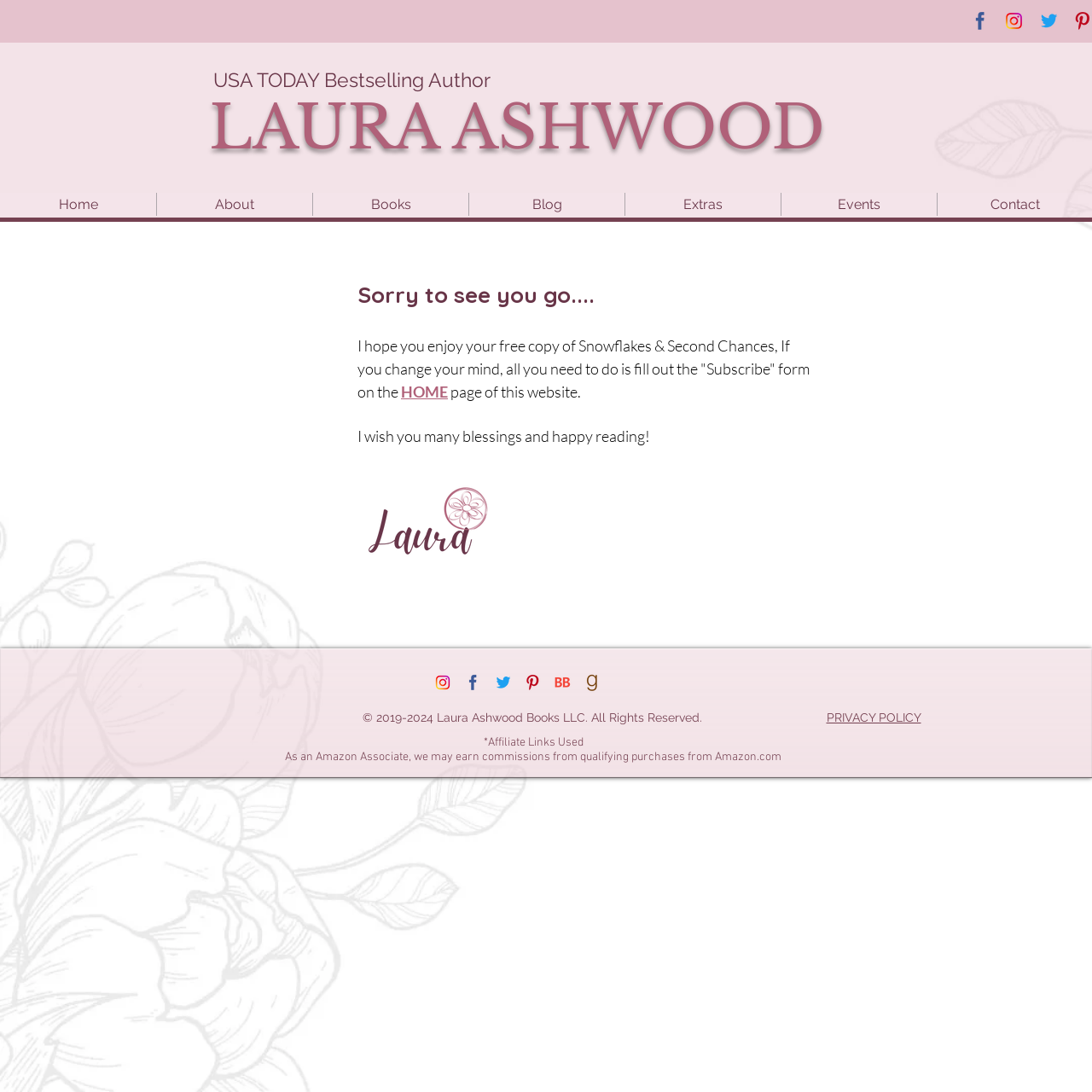Show the bounding box coordinates of the element that should be clicked to complete the task: "Read the Privacy Policy".

[0.757, 0.652, 0.843, 0.665]